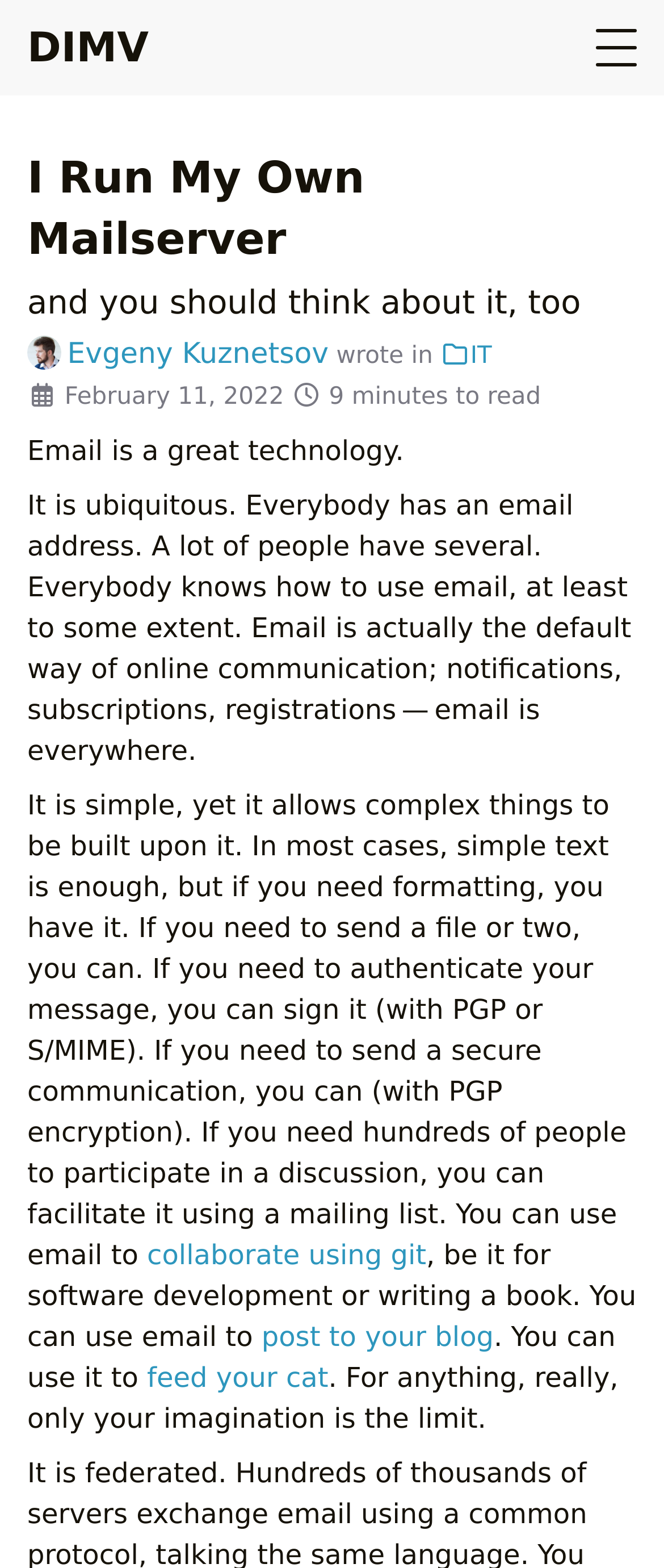Find the bounding box of the element with the following description: "collaborate using git". The coordinates must be four float numbers between 0 and 1, formatted as [left, top, right, bottom].

[0.221, 0.79, 0.642, 0.81]